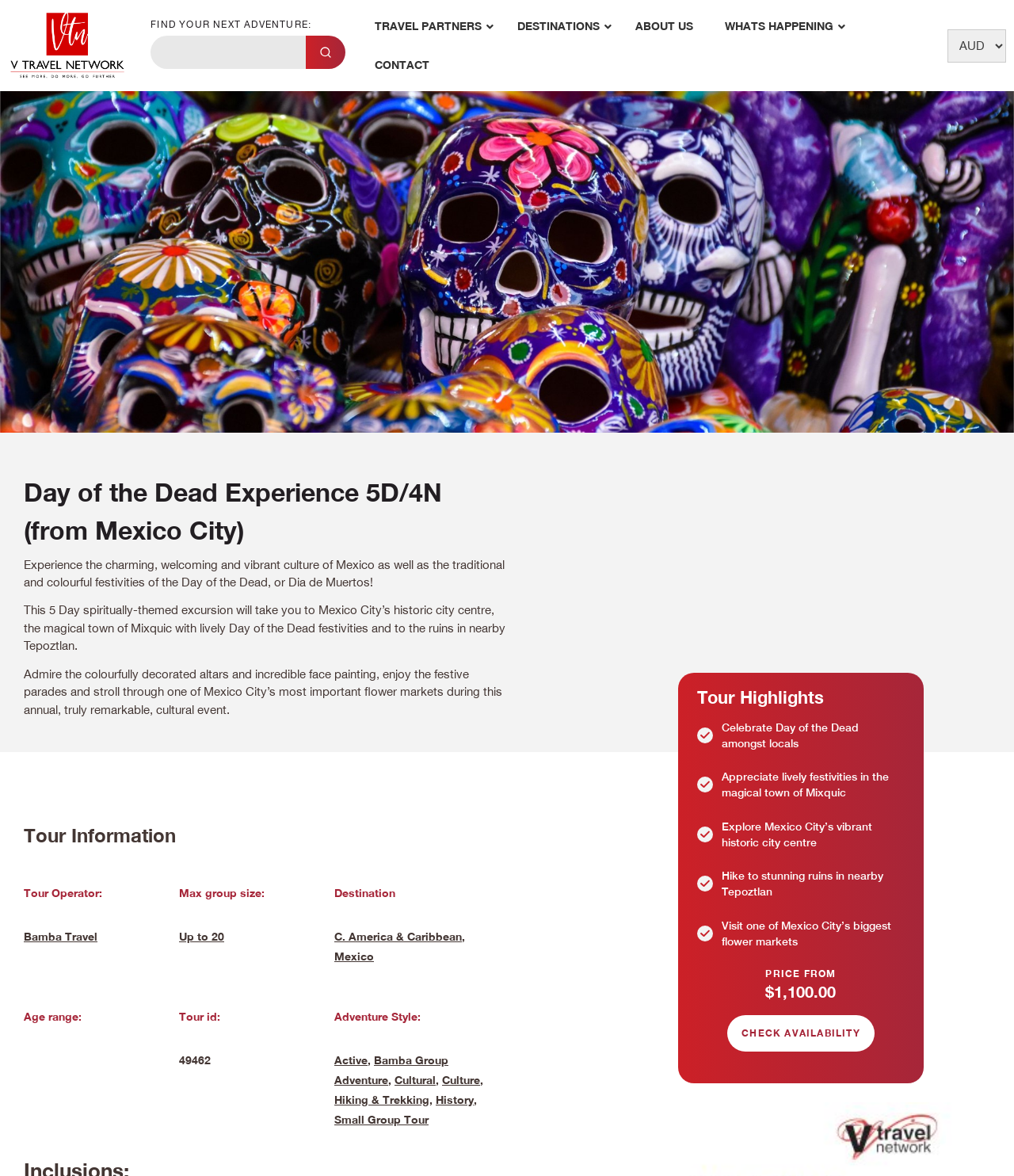What is the price of this tour?
Look at the screenshot and provide an in-depth answer.

The webpage displays the price of the tour under the 'PRICE FROM' heading, which is $1,100.00.